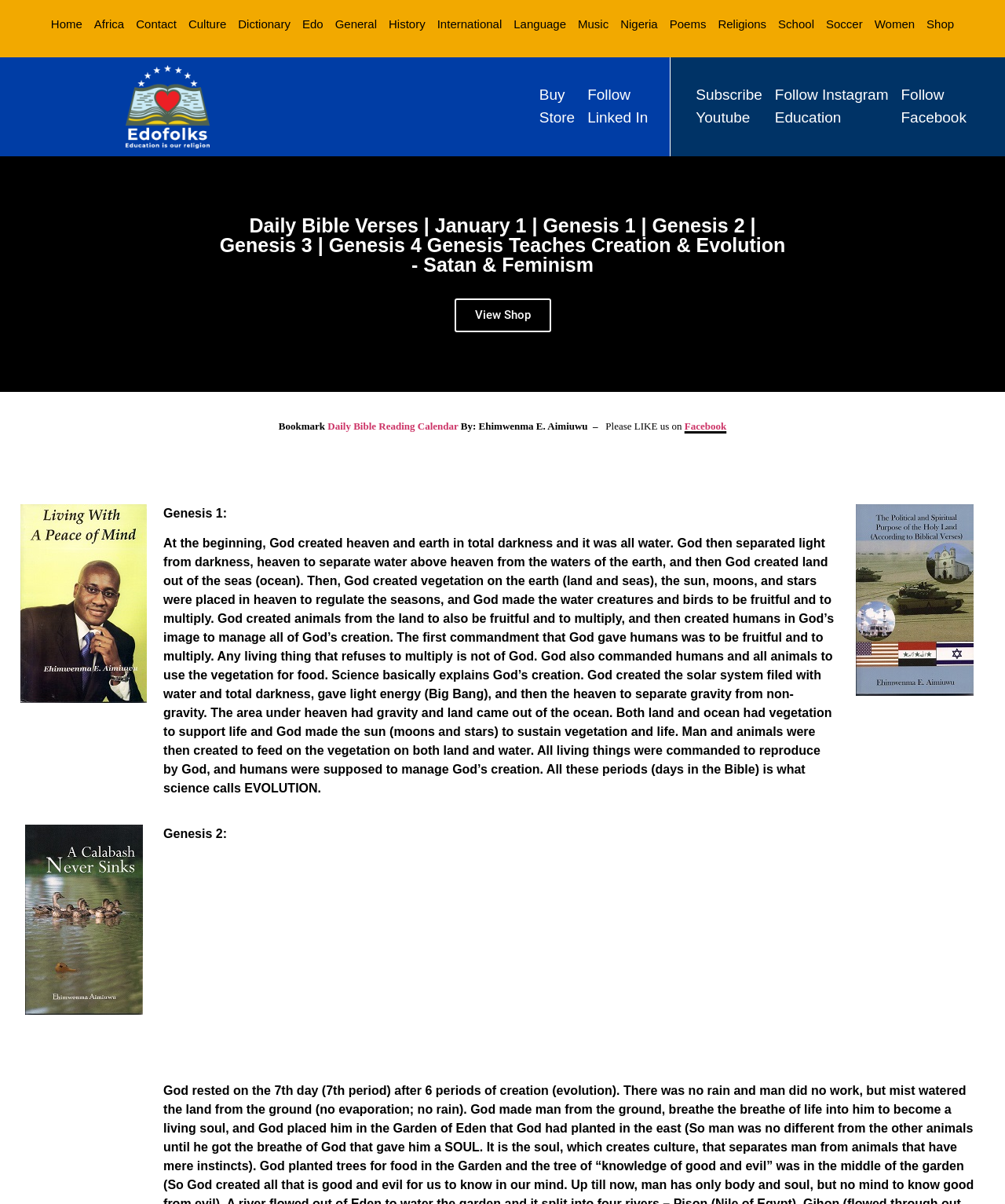Respond with a single word or phrase to the following question: How many Genesis chapters are discussed on this webpage?

2